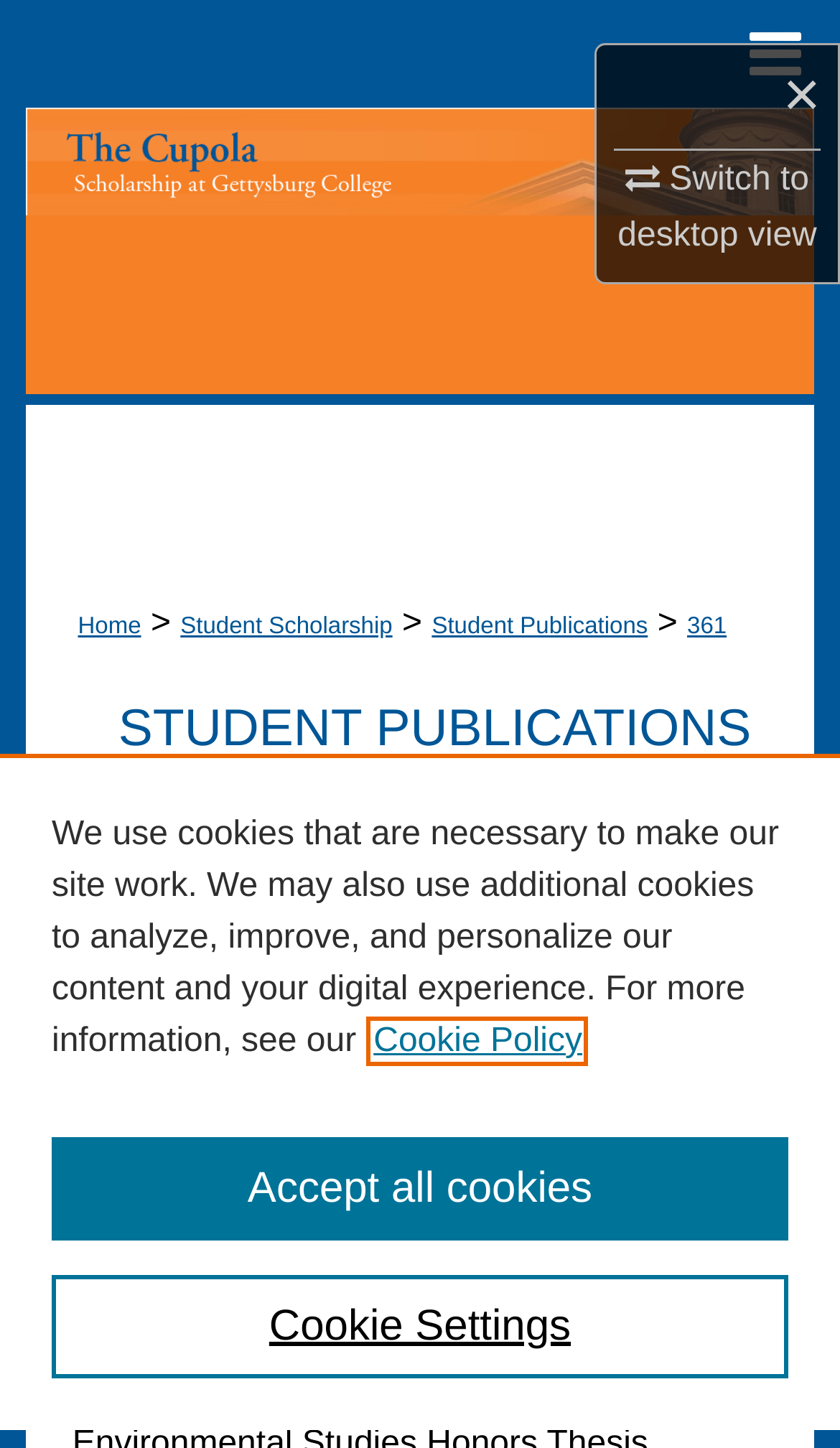Determine the bounding box coordinates of the UI element that matches the following description: "About". The coordinates should be four float numbers between 0 and 1 in the format [left, top, right, bottom].

[0.0, 0.297, 1.0, 0.372]